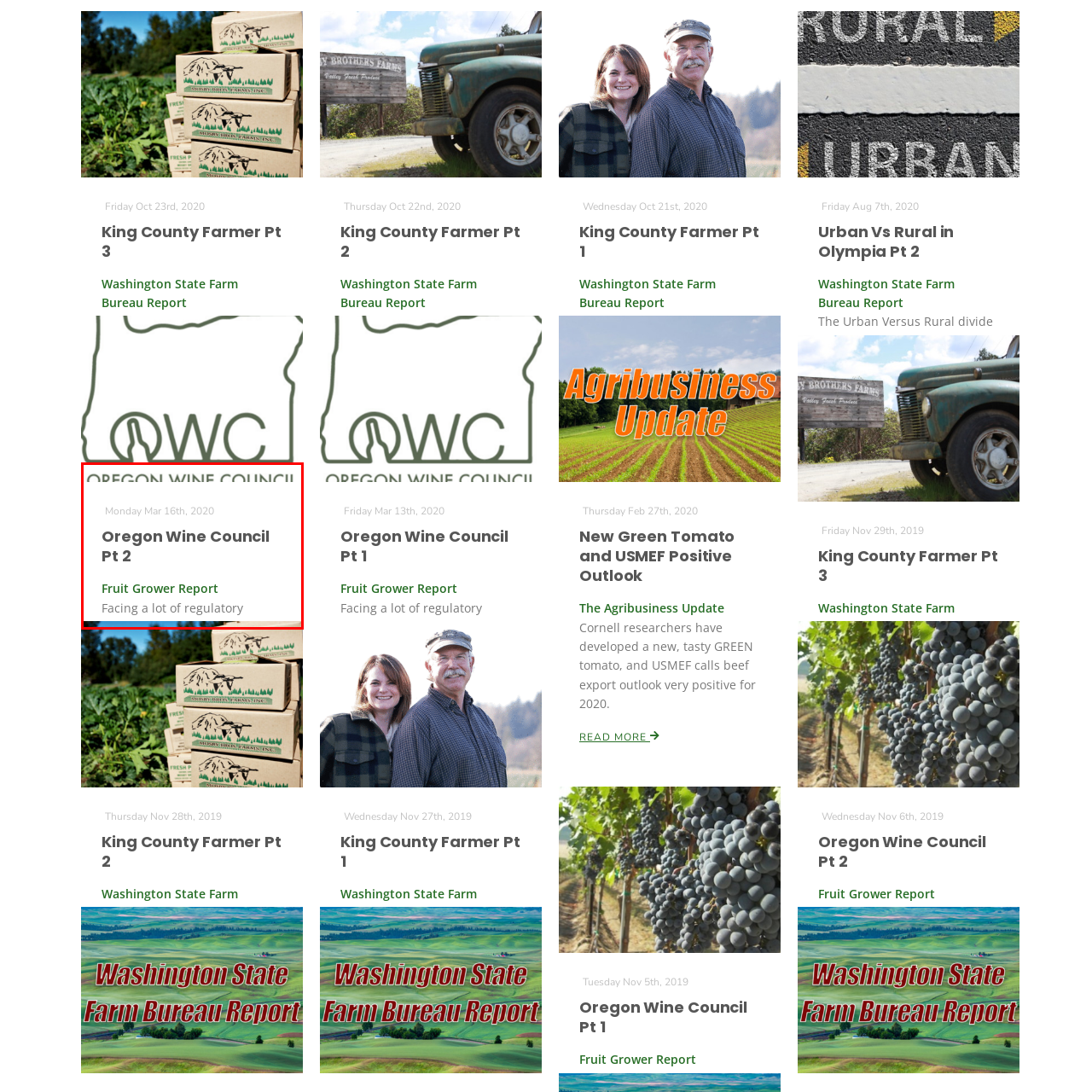Inspect the image outlined by the red box and answer the question using a single word or phrase:
What is the category of the article?

Fruit Grower Report